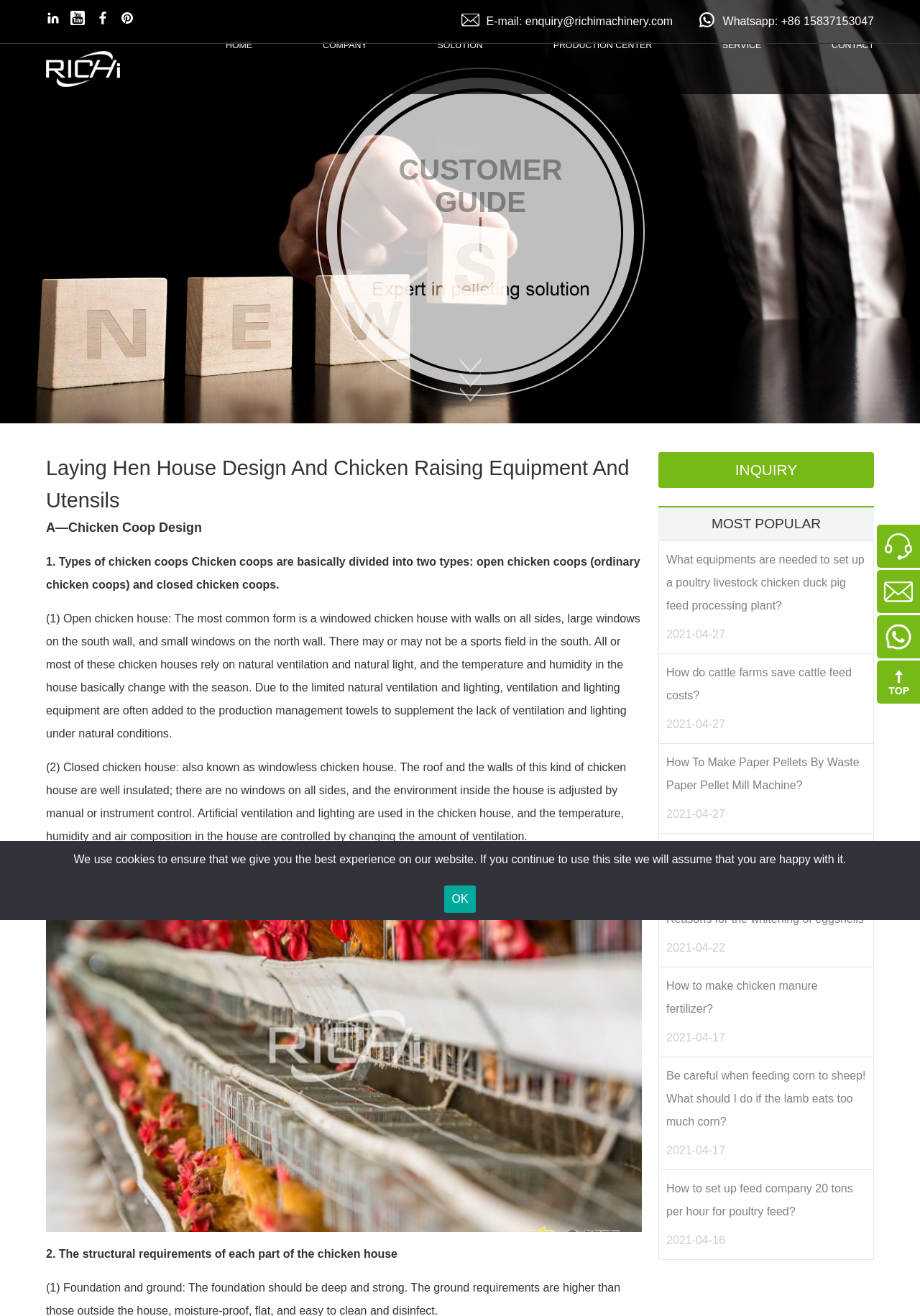Determine the bounding box coordinates for the area you should click to complete the following instruction: "View the 'Laying Hen House Design And Chicken Raising Equipment And Utensils' article".

[0.05, 0.343, 0.698, 0.392]